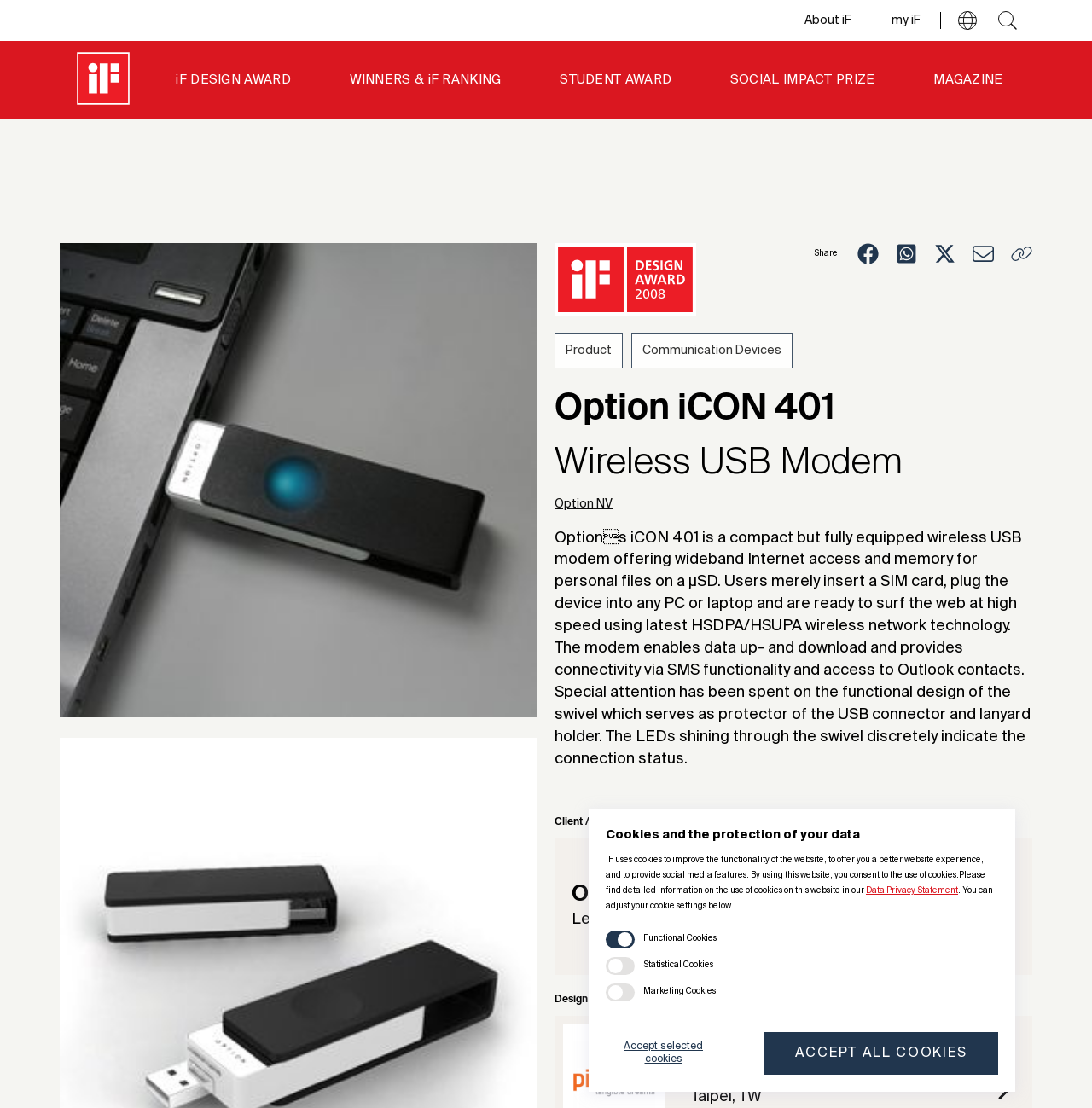Determine the bounding box coordinates of the target area to click to execute the following instruction: "Click the 'my iF' link."

[0.816, 0.011, 0.842, 0.024]